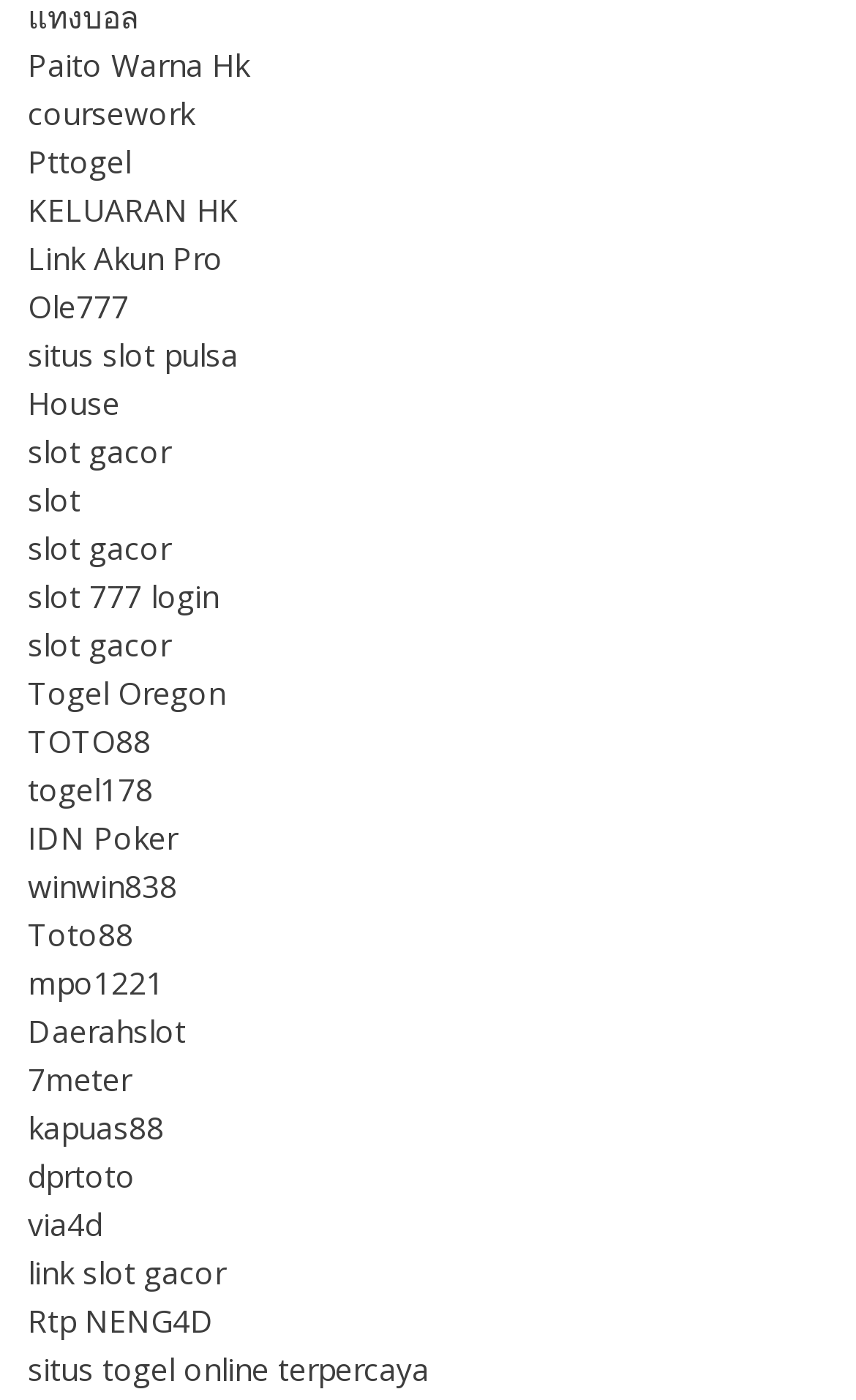Please locate the bounding box coordinates of the region I need to click to follow this instruction: "Access Link Akun Pro".

[0.033, 0.17, 0.261, 0.2]